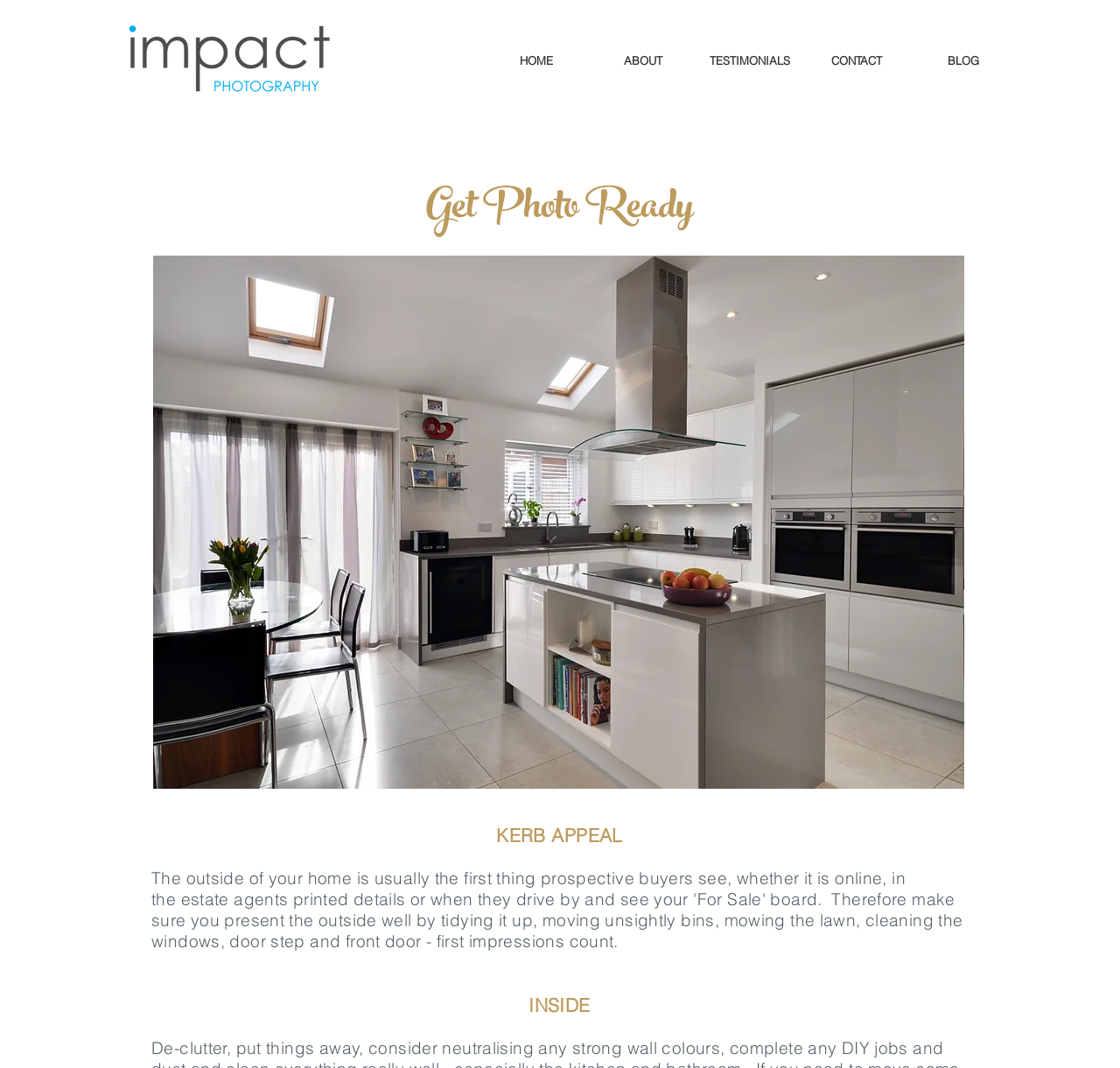Use a single word or phrase to answer the question: 
What are the main sections of the webpage?

HOME, ABOUT, TESTIMONIALS, CONTACT, BLOG